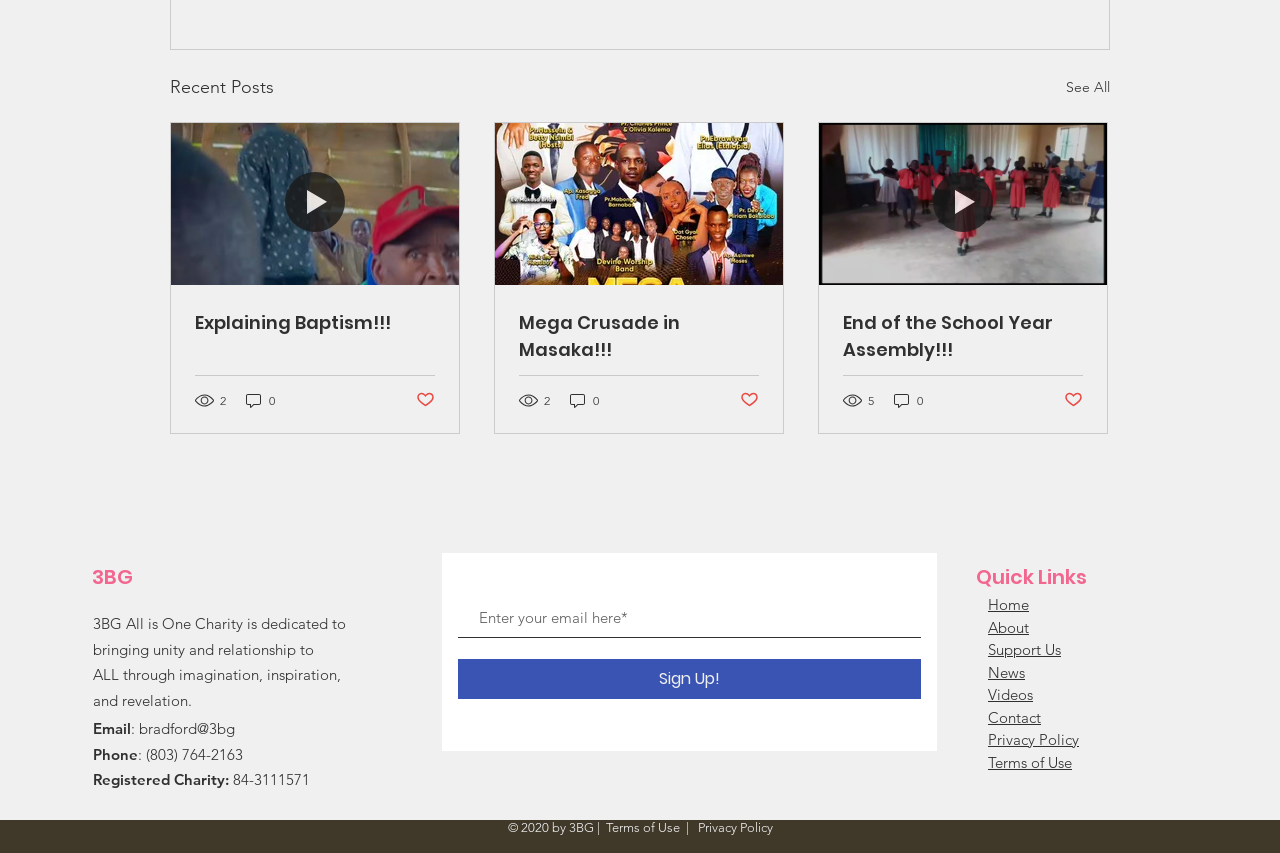How many recent posts are displayed?
Respond to the question with a single word or phrase according to the image.

3